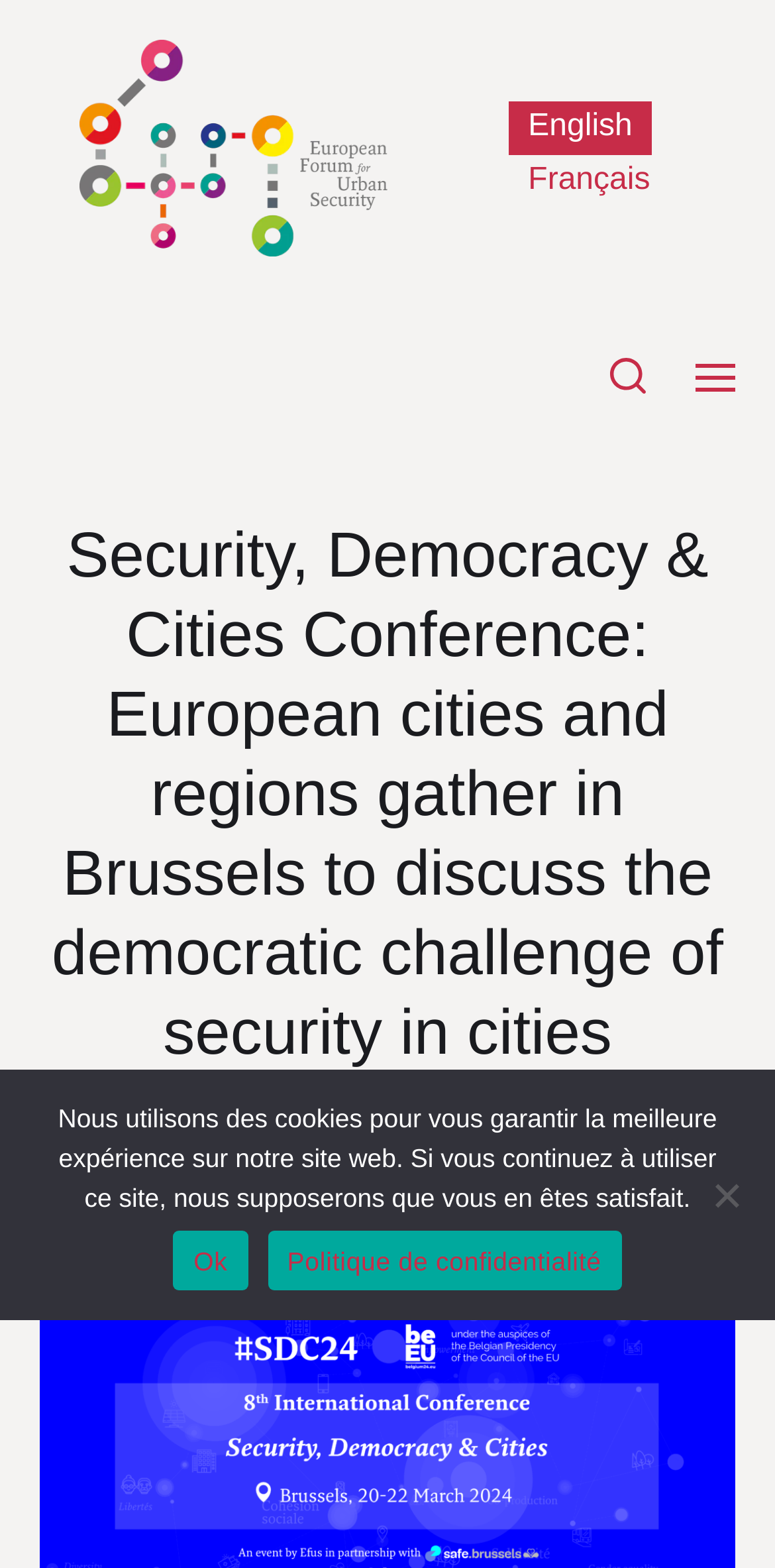Respond with a single word or phrase to the following question:
What is the topic of the conference mentioned on this webpage?

Security in cities